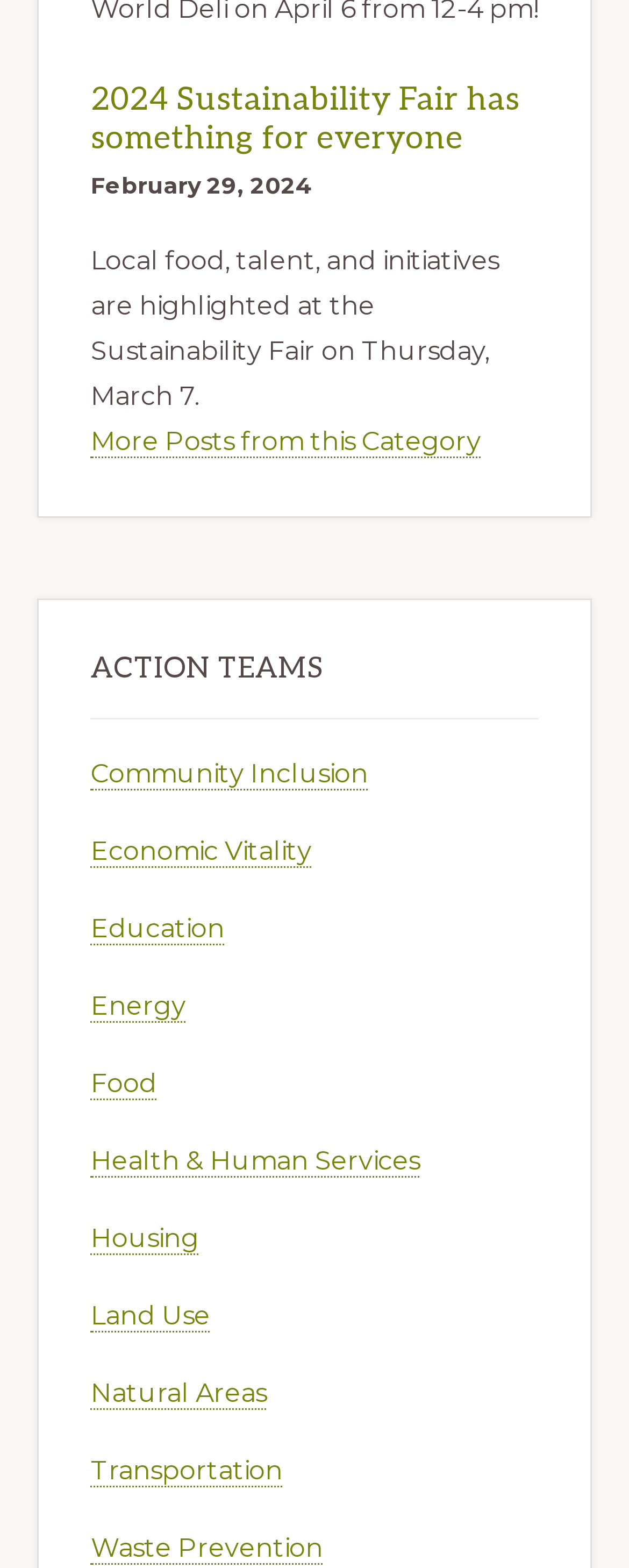Can you look at the image and give a comprehensive answer to the question:
What is the time mentioned in the post?

I found a time element with the text 'February 29, 2024' which is located below the main heading.